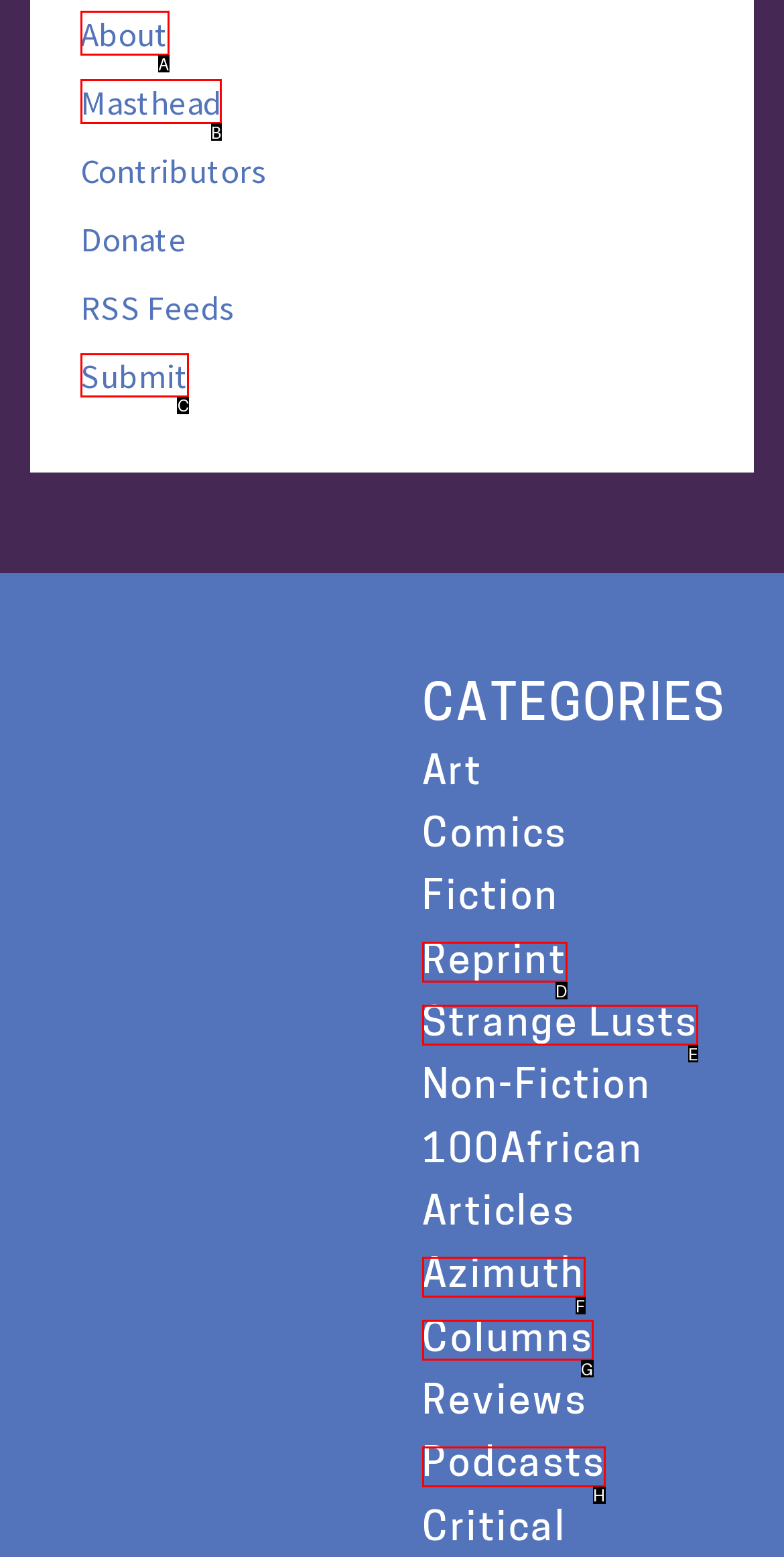Please indicate which option's letter corresponds to the task: submit content by examining the highlighted elements in the screenshot.

C